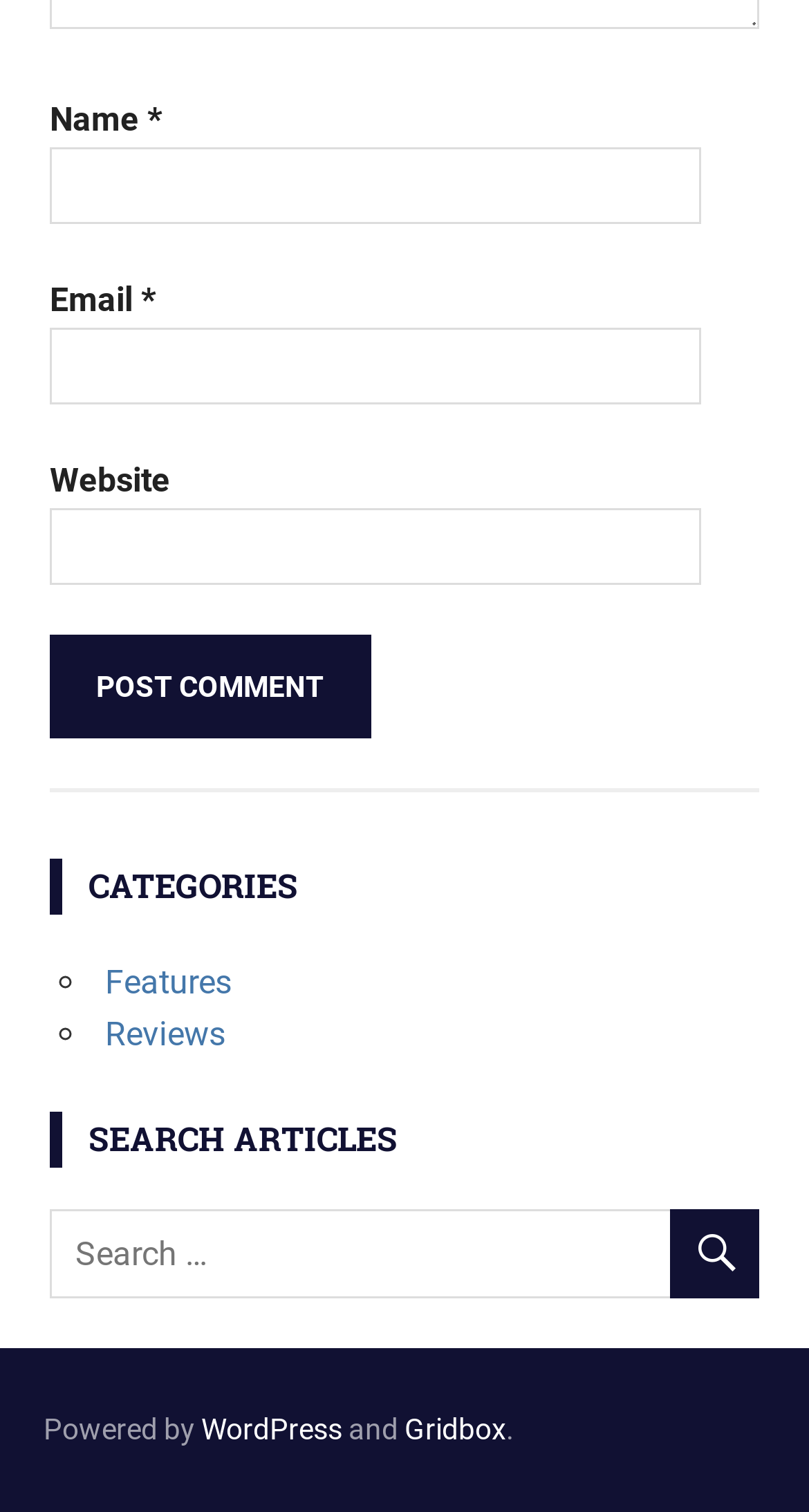Locate the bounding box coordinates of the element to click to perform the following action: 'Enter your name'. The coordinates should be given as four float values between 0 and 1, in the form of [left, top, right, bottom].

[0.062, 0.097, 0.867, 0.148]